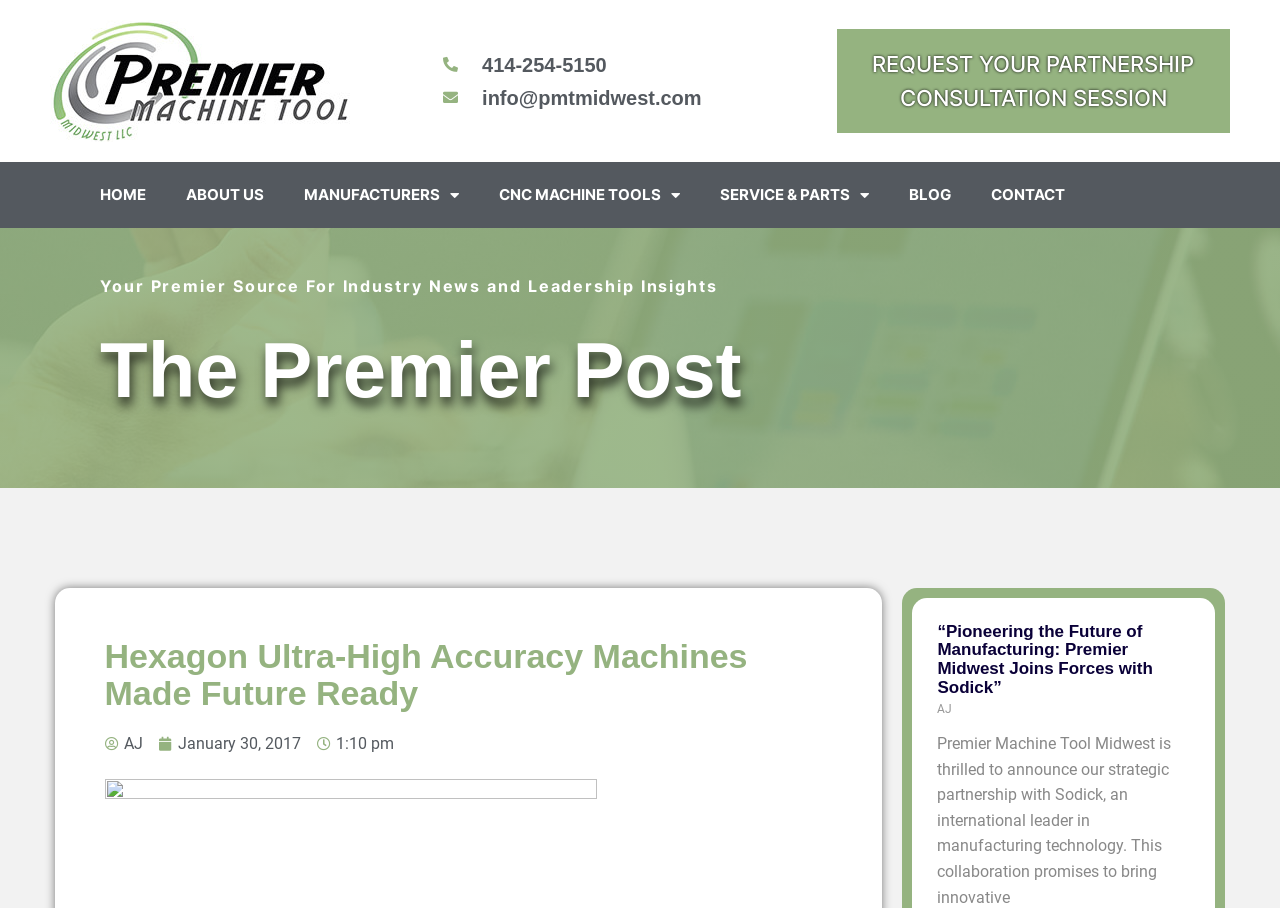Please identify the bounding box coordinates of the element I should click to complete this instruction: 'Click the HOME link'. The coordinates should be given as four float numbers between 0 and 1, like this: [left, top, right, bottom].

[0.062, 0.189, 0.13, 0.24]